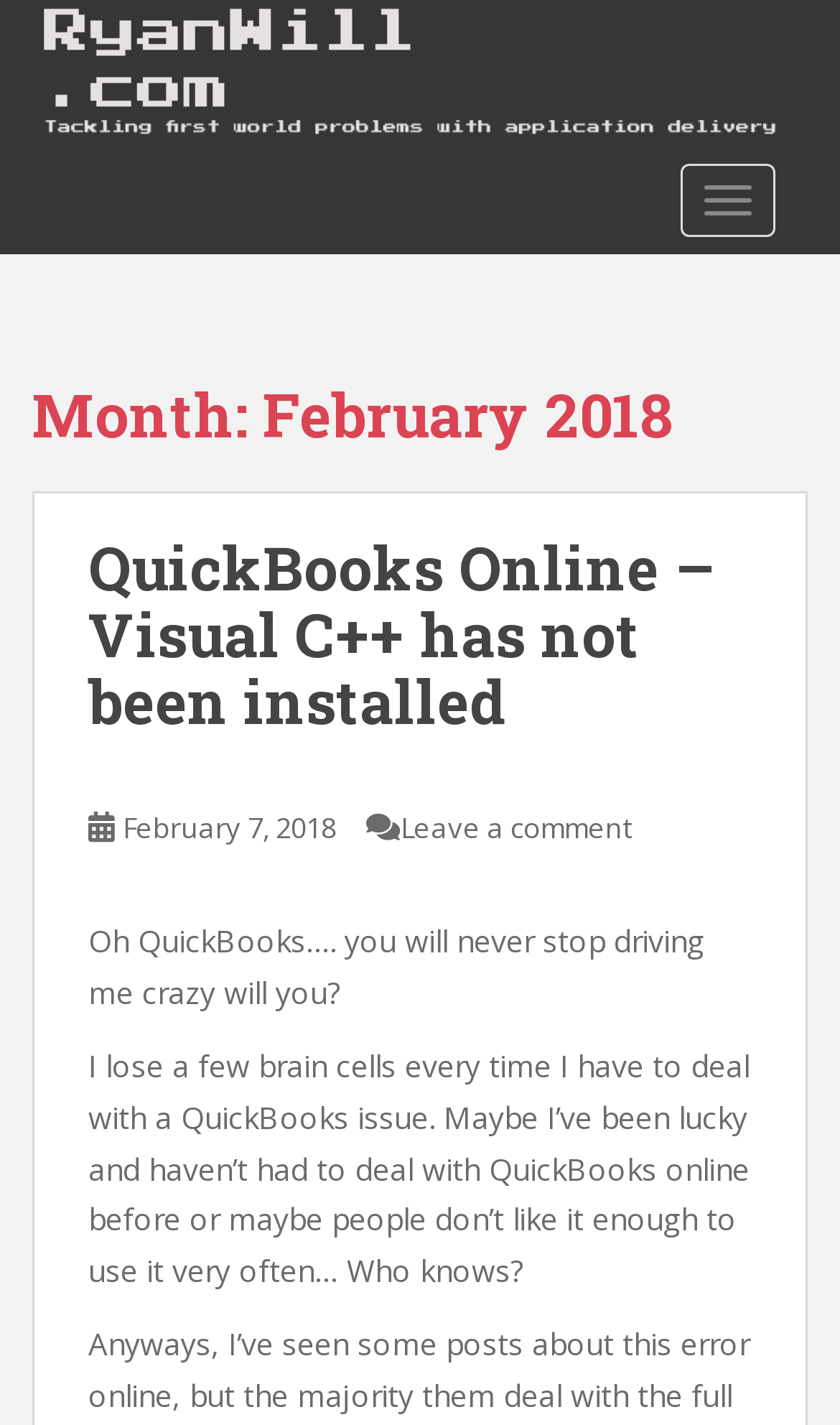What is the month and year of the blog post?
Please give a detailed and elaborate explanation in response to the question.

The month and year of the blog post can be found in the heading element, which says 'Month: February 2018'.